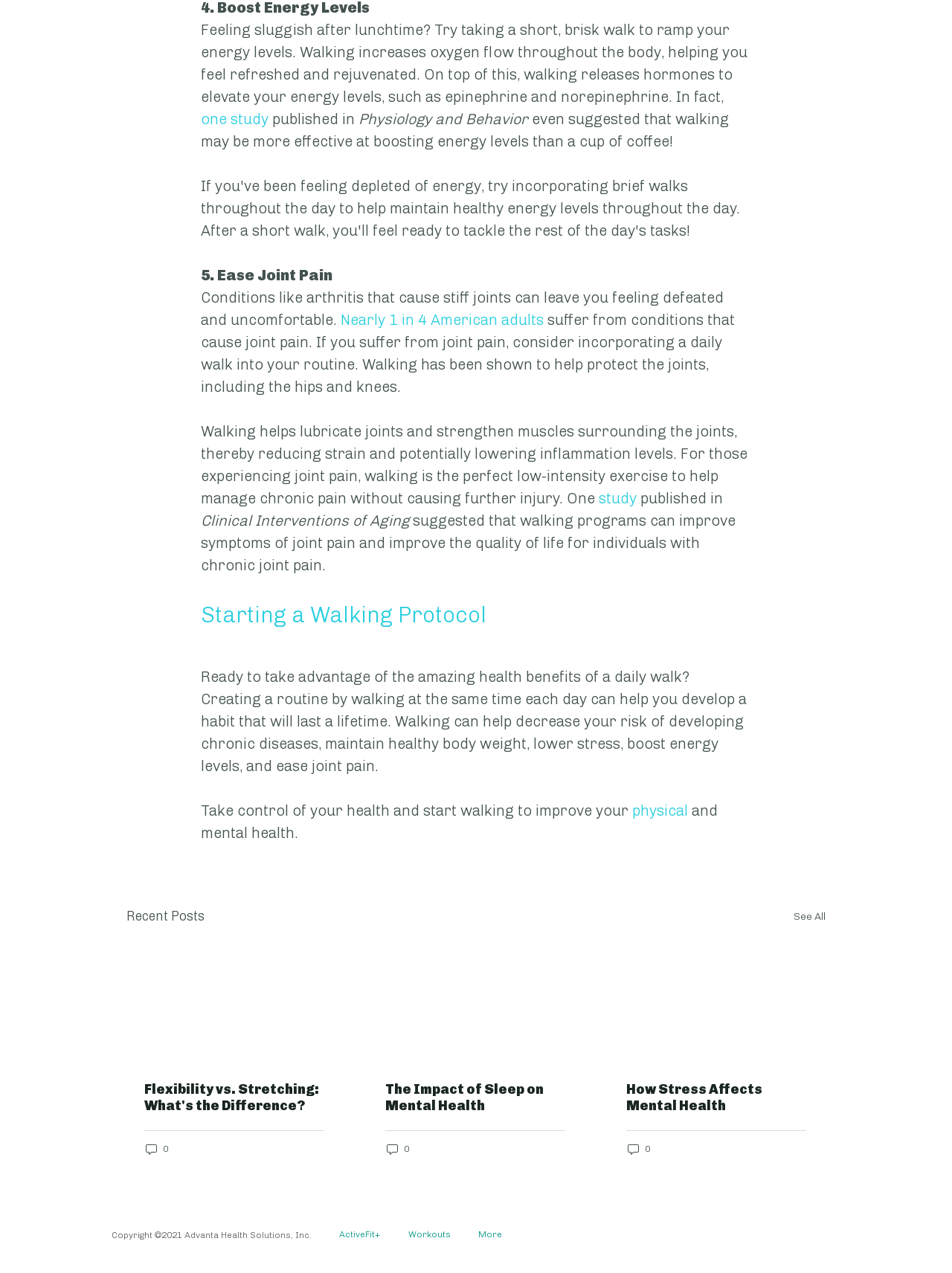Provide the bounding box coordinates of the section that needs to be clicked to accomplish the following instruction: "Click the link to read more about the study."

[0.211, 0.087, 0.282, 0.101]